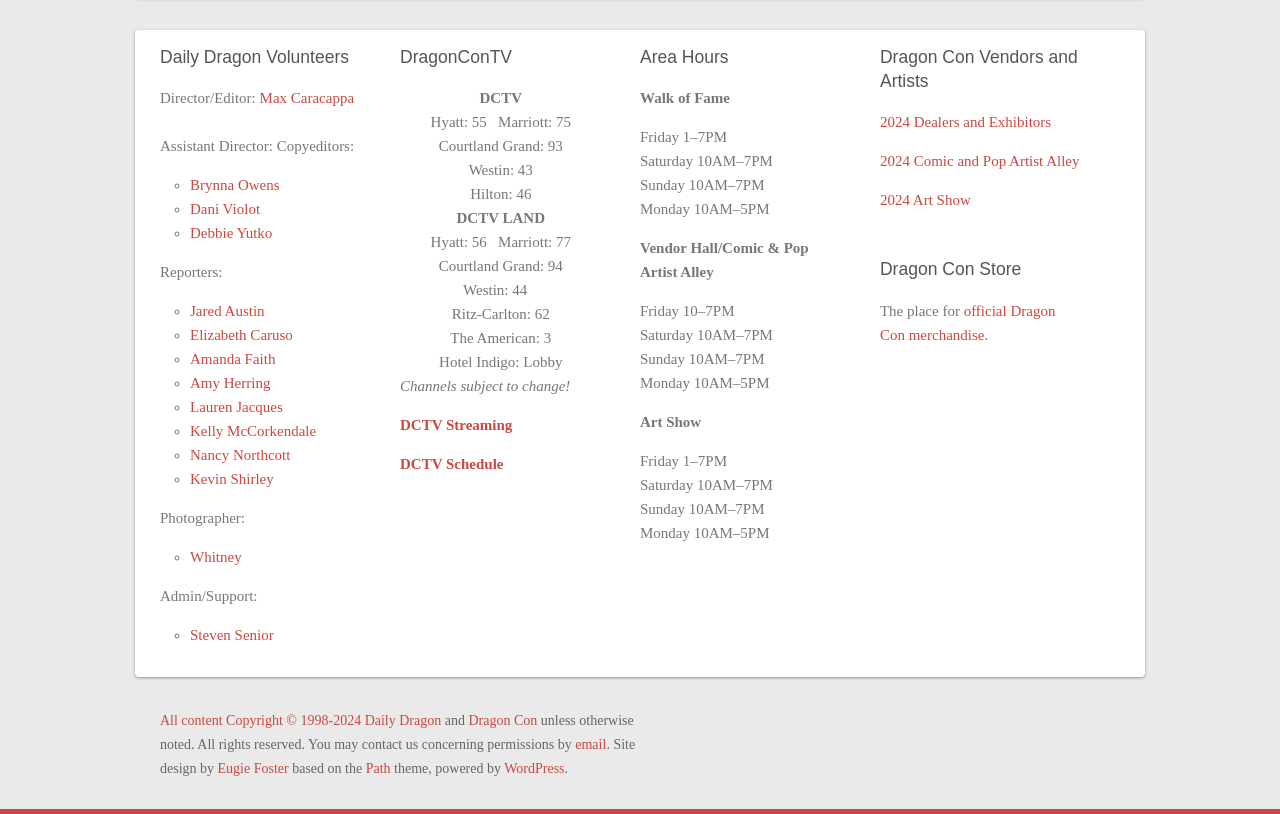Please determine the bounding box coordinates of the area that needs to be clicked to complete this task: 'Click on the link to view DCTV Streaming'. The coordinates must be four float numbers between 0 and 1, formatted as [left, top, right, bottom].

[0.312, 0.512, 0.4, 0.532]